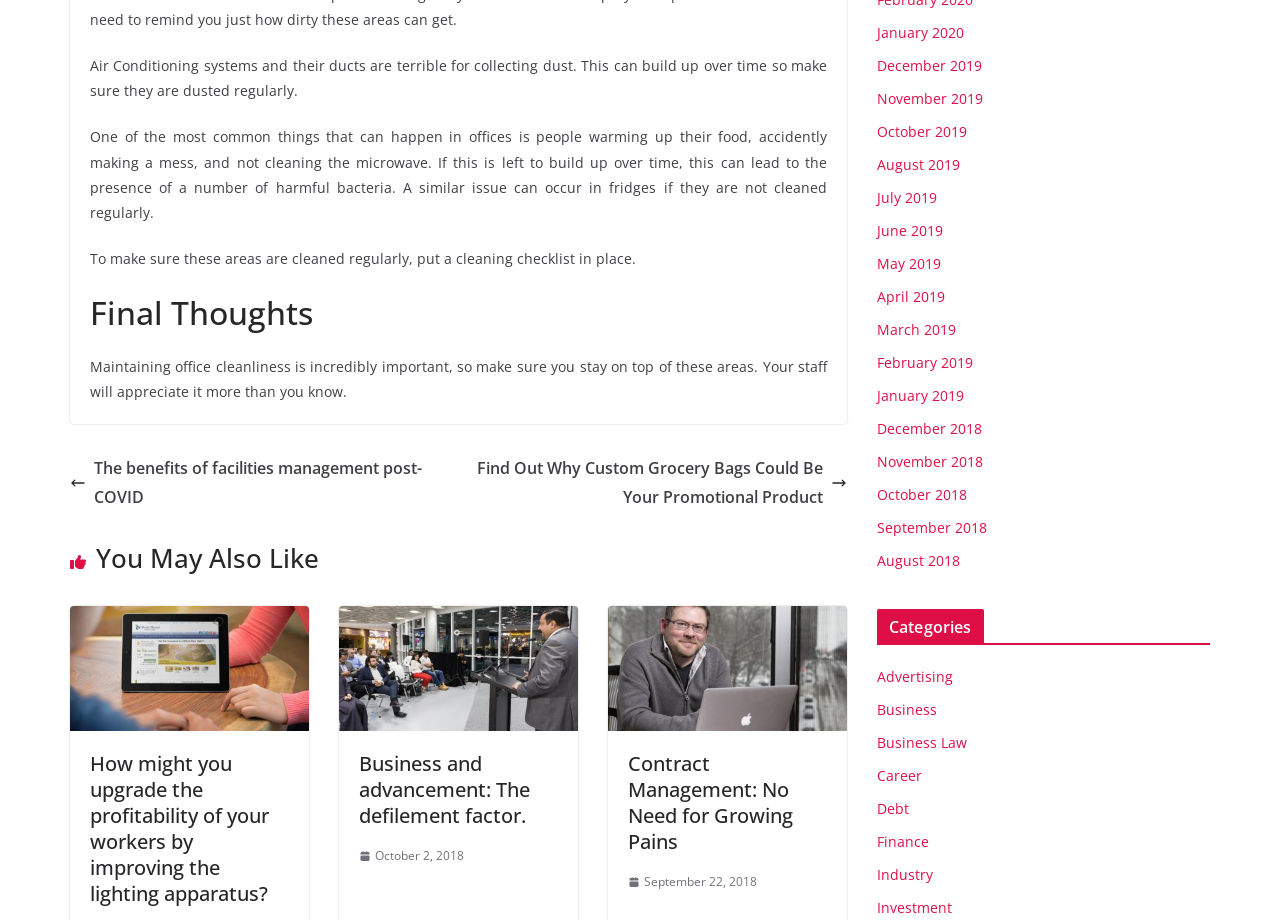Answer succinctly with a single word or phrase:
What is suggested to ensure office areas are cleaned regularly?

Cleaning checklist